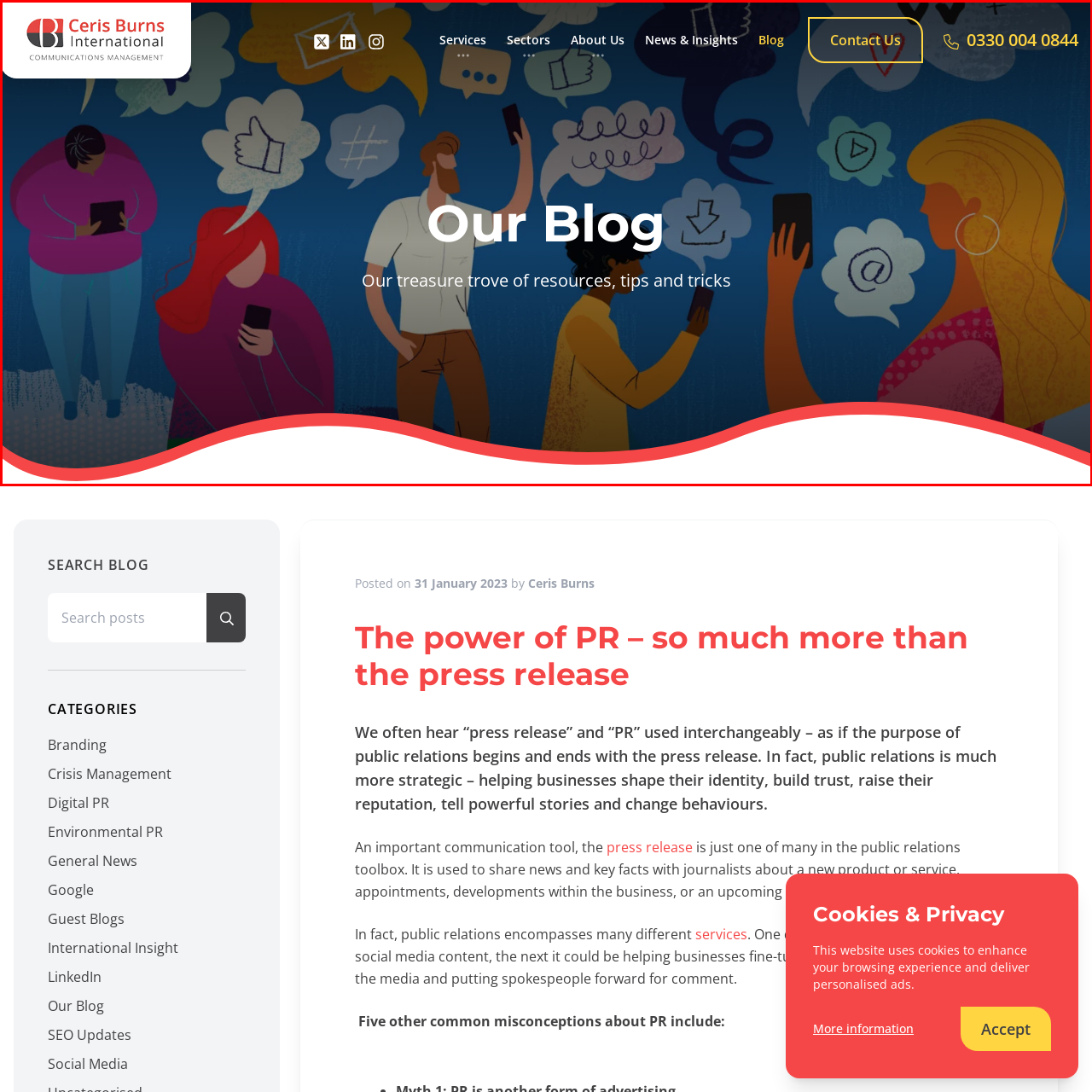Focus on the picture inside the red-framed area and provide a one-word or short phrase response to the following question:
What is the title displayed in the center?

Our Blog